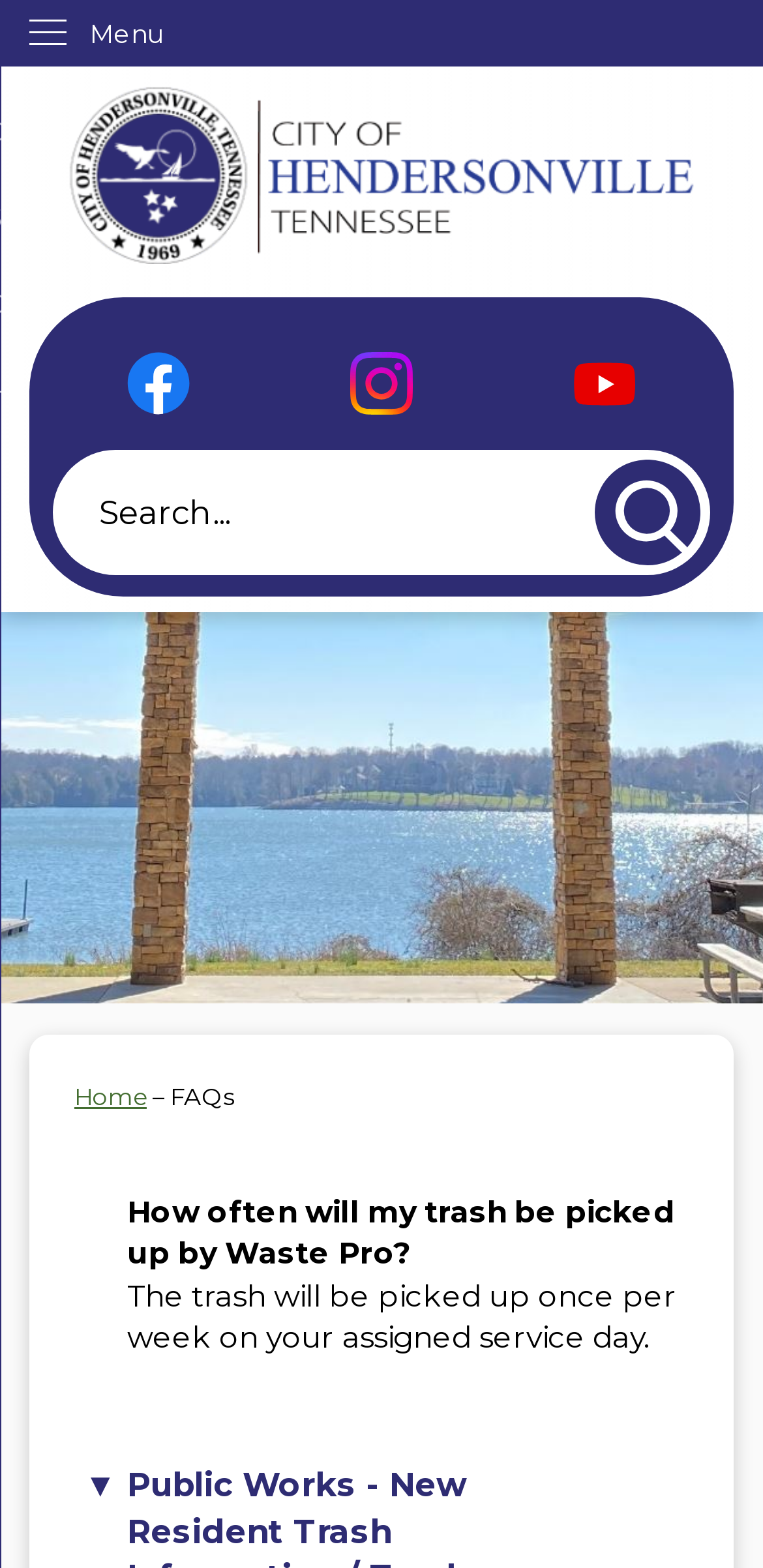Determine the bounding box coordinates of the clickable element necessary to fulfill the instruction: "Check the company's accessibility policy". Provide the coordinates as four float numbers within the 0 to 1 range, i.e., [left, top, right, bottom].

None